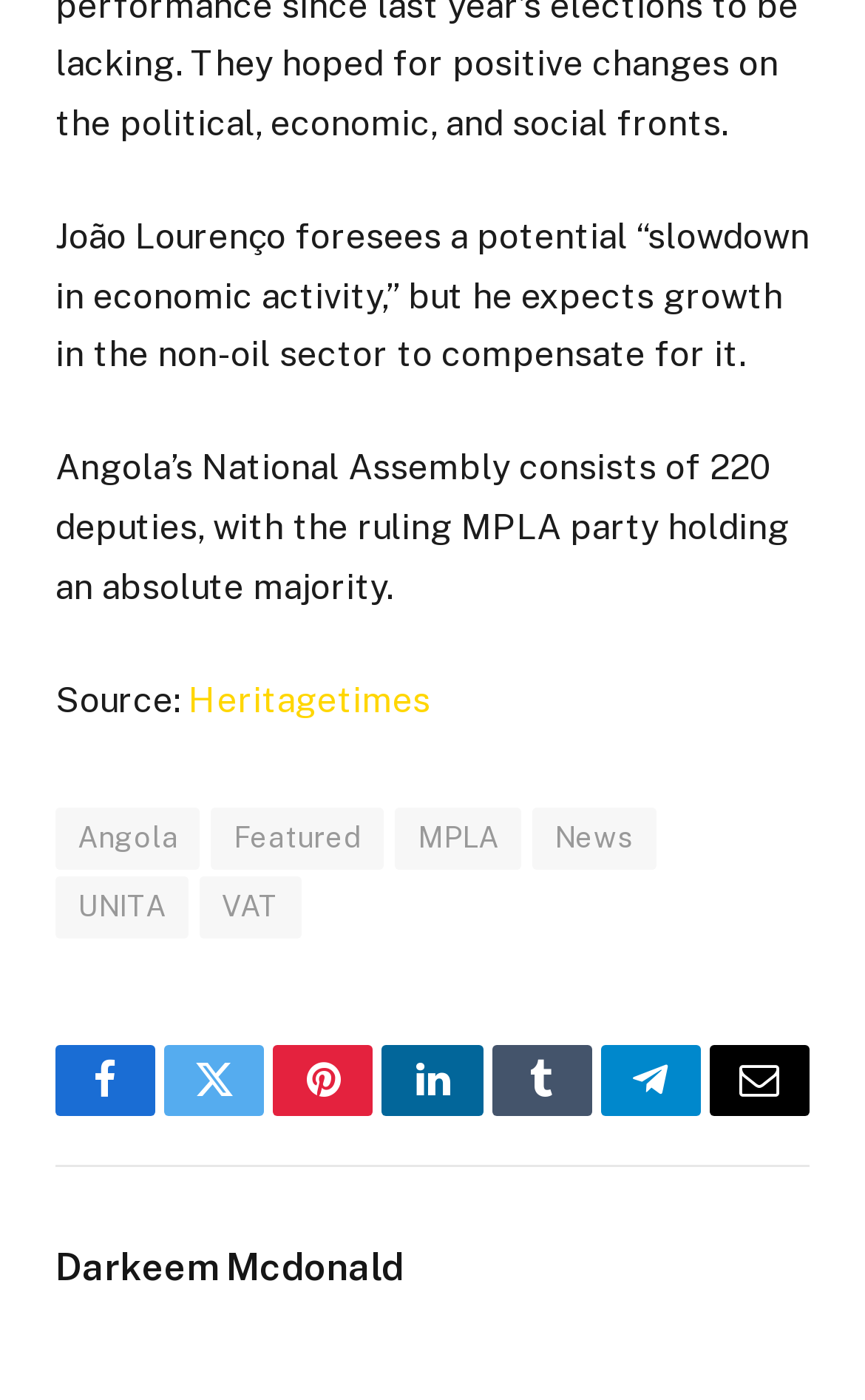Given the element description Facebook, identify the bounding box coordinates for the UI element on the webpage screenshot. The format should be (top-left x, top-left y, bottom-right x, bottom-right y), with values between 0 and 1.

[0.064, 0.747, 0.18, 0.797]